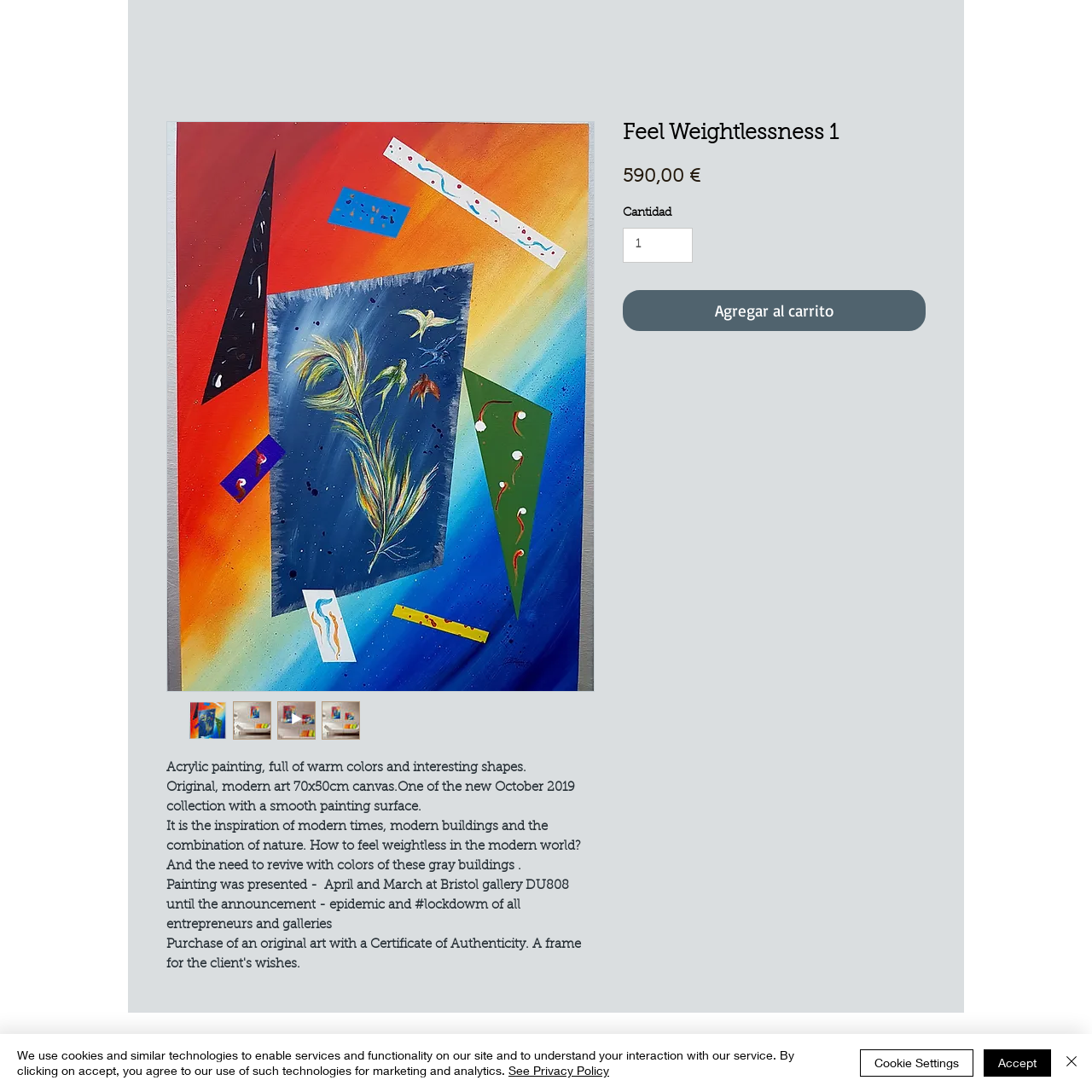What type of art is featured on this website?
Please look at the screenshot and answer in one word or a short phrase.

Modern art